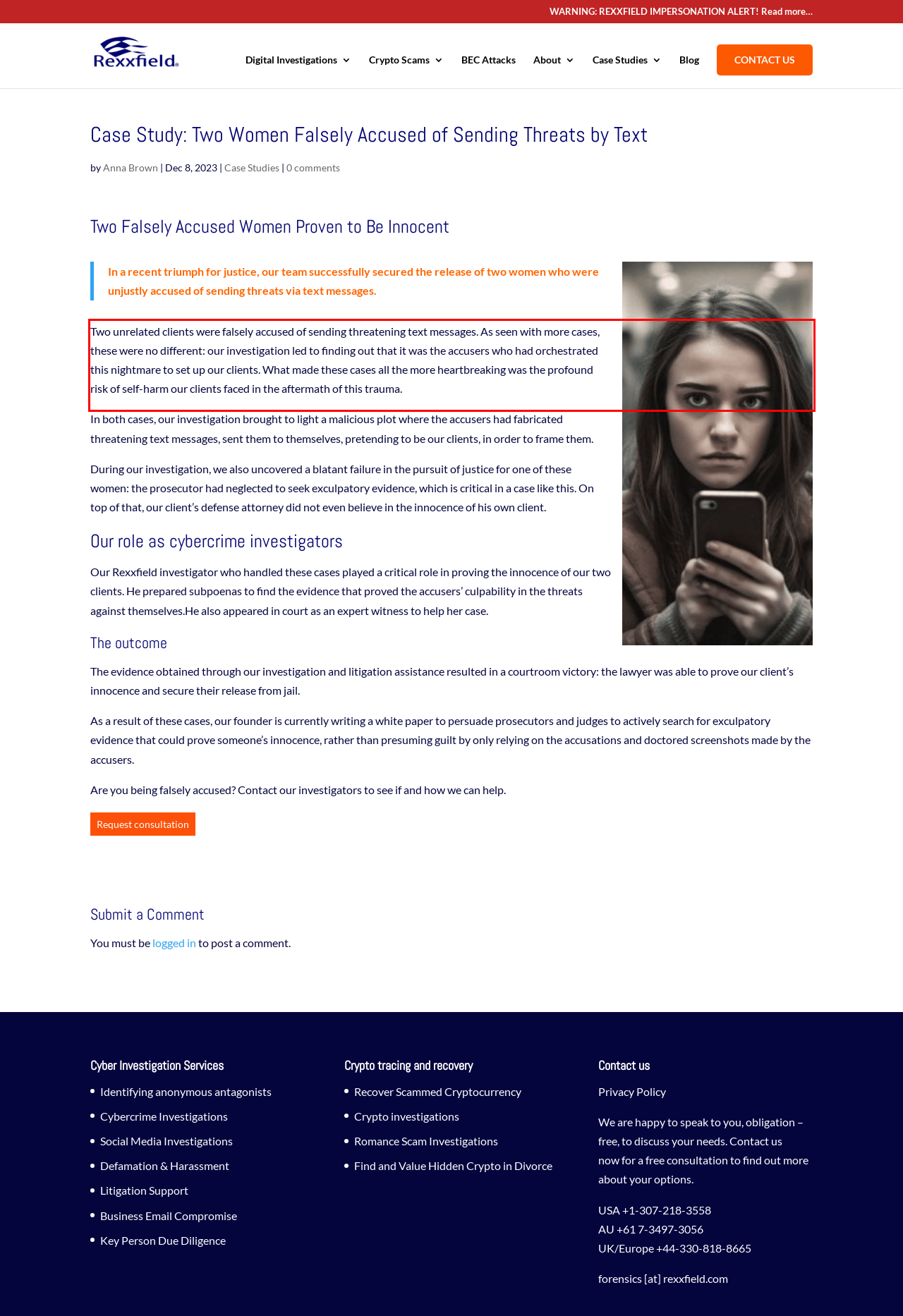Identify the text within the red bounding box on the webpage screenshot and generate the extracted text content.

Two unrelated clients were falsely accused of sending threatening text messages. As seen with more cases, these were no different: our investigation led to finding out that it was the accusers who had orchestrated this nightmare to set up our clients. What made these cases all the more heartbreaking was the profound risk of self-harm our clients faced in the aftermath of this trauma.